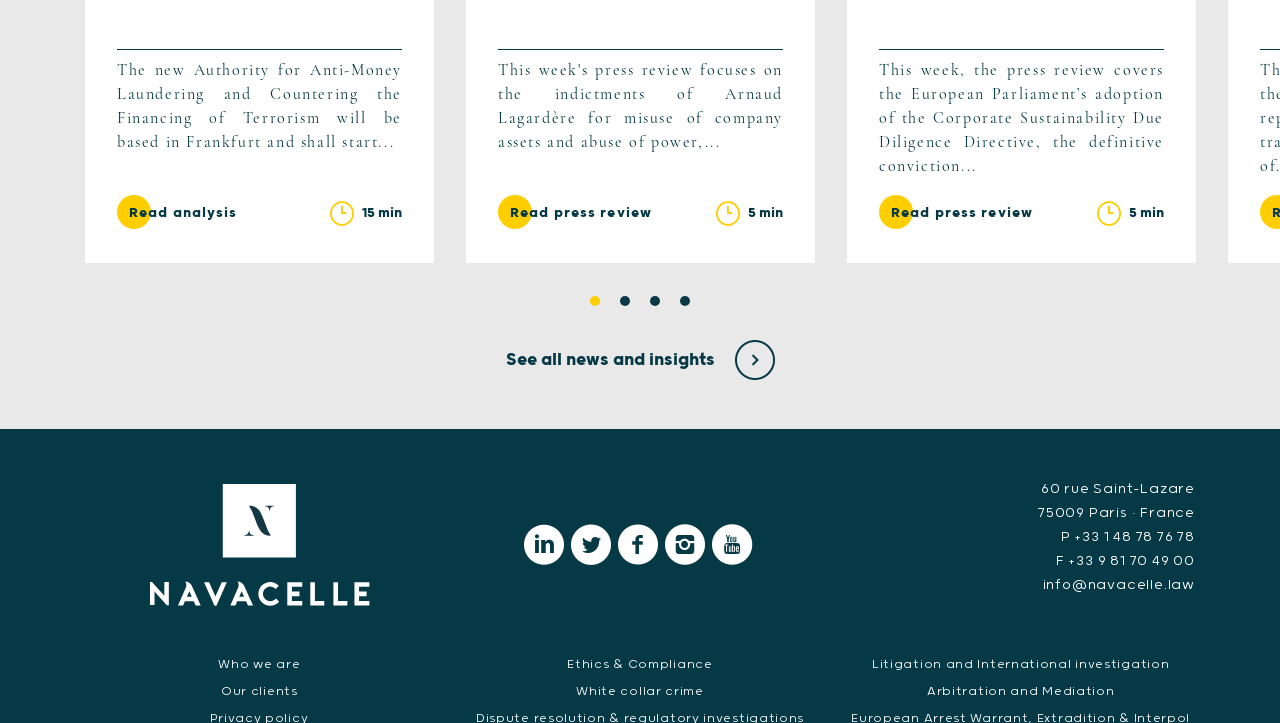Please determine the bounding box coordinates of the section I need to click to accomplish this instruction: "Read press review".

[0.687, 0.27, 0.816, 0.32]